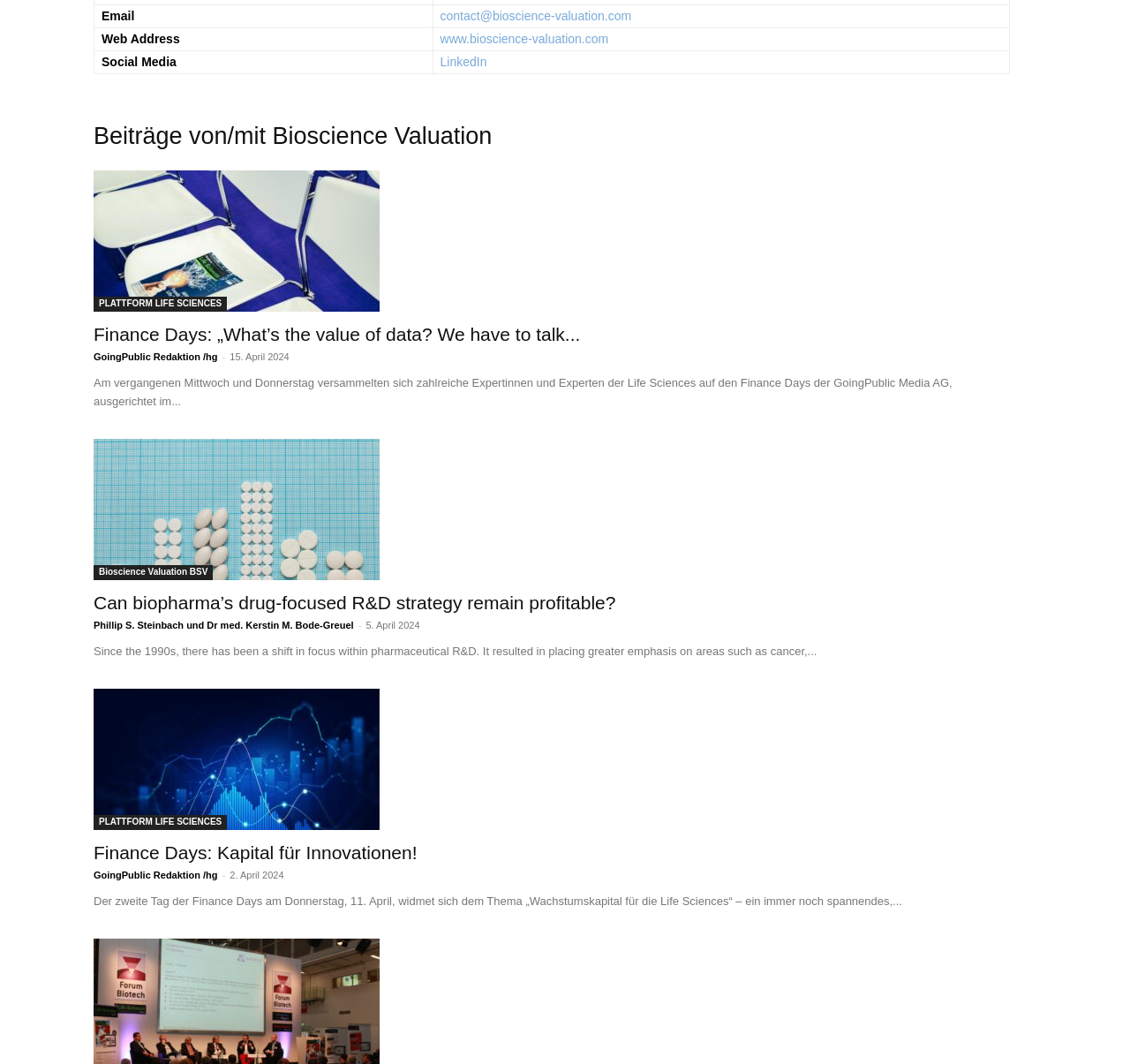Locate the UI element described as follows: "title="Finance Days: Kapital für Innovationen!"". Return the bounding box coordinates as four float numbers between 0 and 1 in the order [left, top, right, bottom].

[0.083, 0.647, 0.894, 0.78]